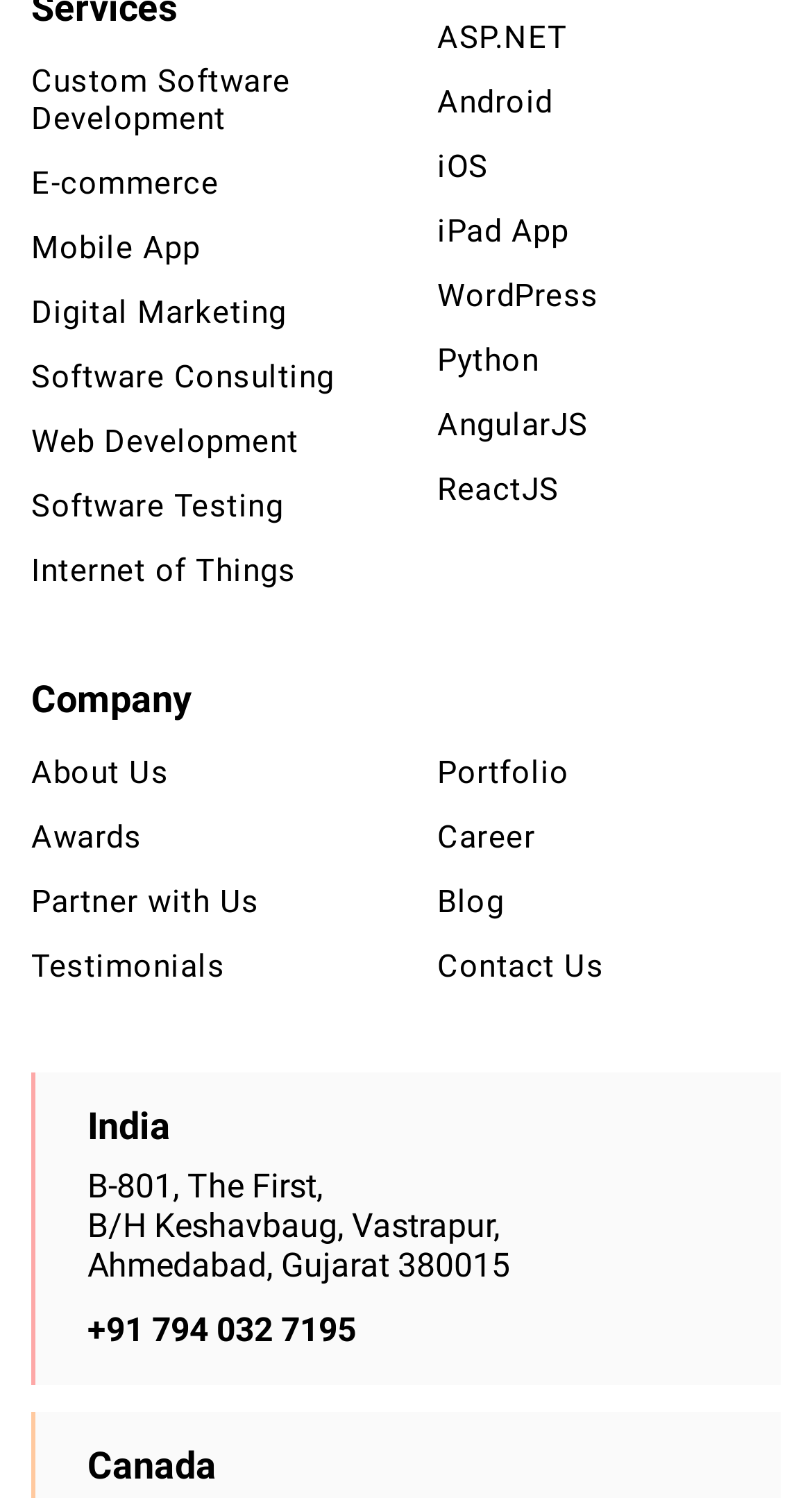Please find the bounding box coordinates of the element that you should click to achieve the following instruction: "Click on Custom Software Development". The coordinates should be presented as four float numbers between 0 and 1: [left, top, right, bottom].

[0.038, 0.041, 0.462, 0.091]